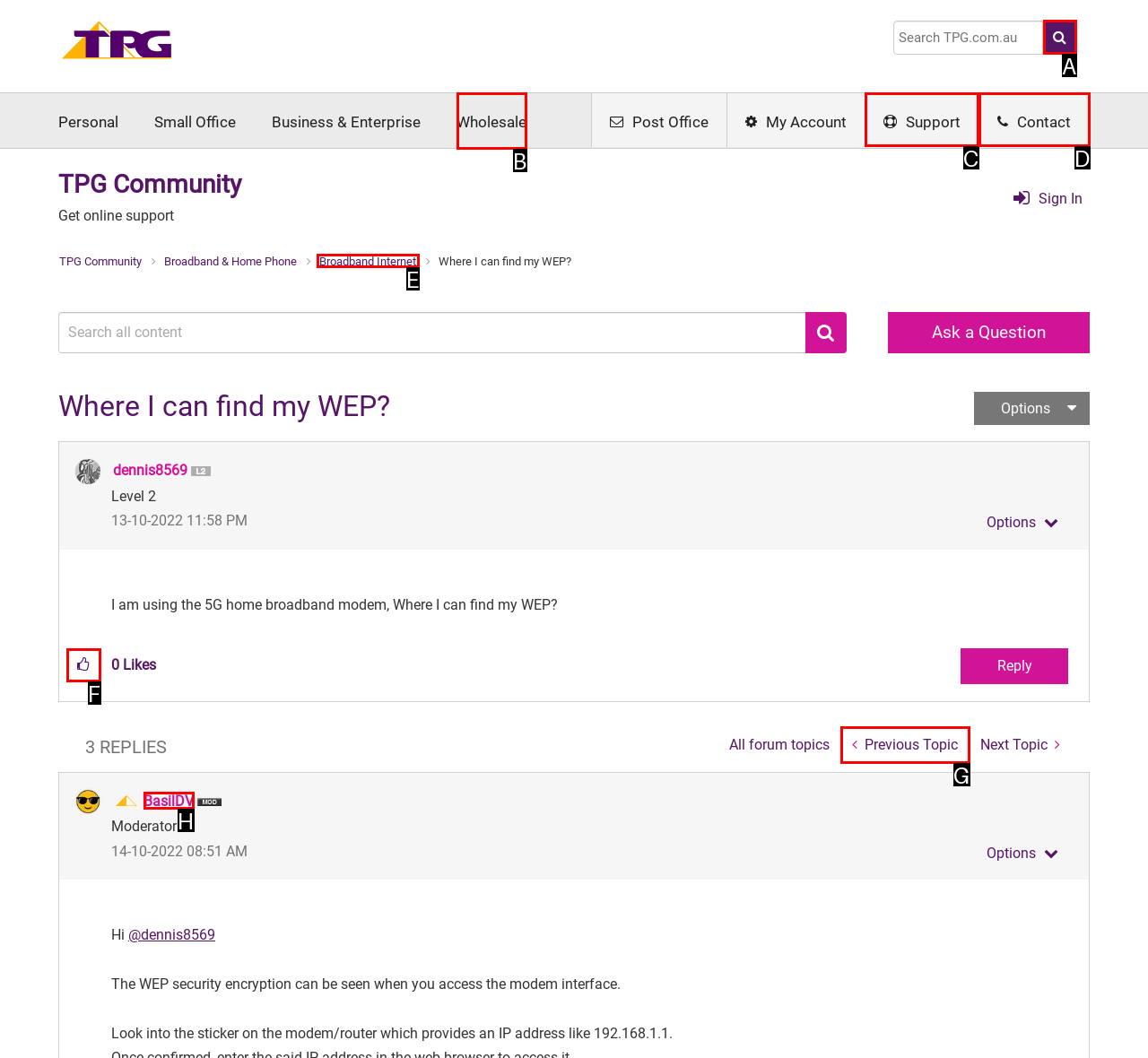Based on the description: Contact, find the HTML element that matches it. Provide your answer as the letter of the chosen option.

D